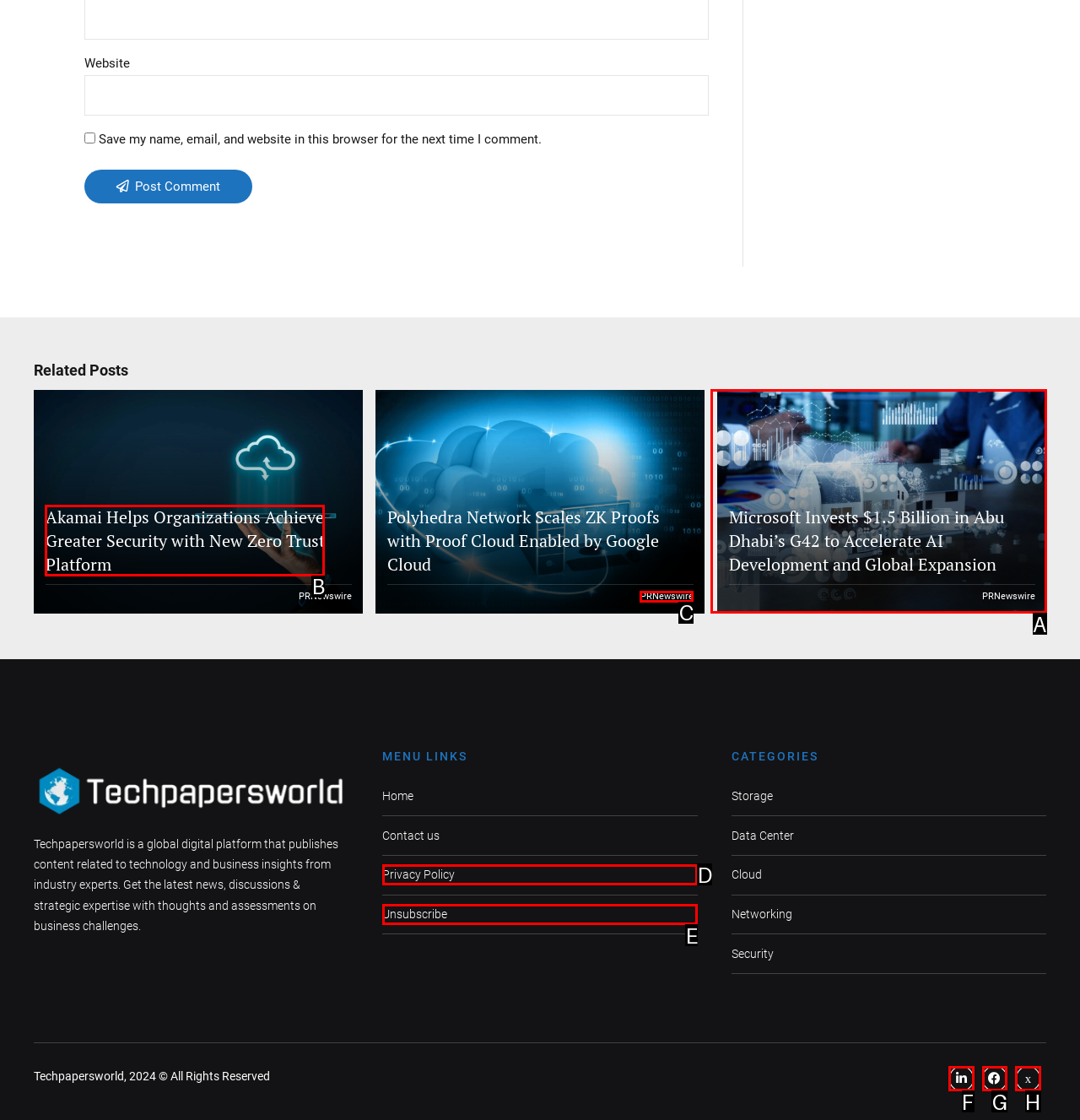Based on the element description: title="Share on Linkedin", choose the best matching option. Provide the letter of the option directly.

F